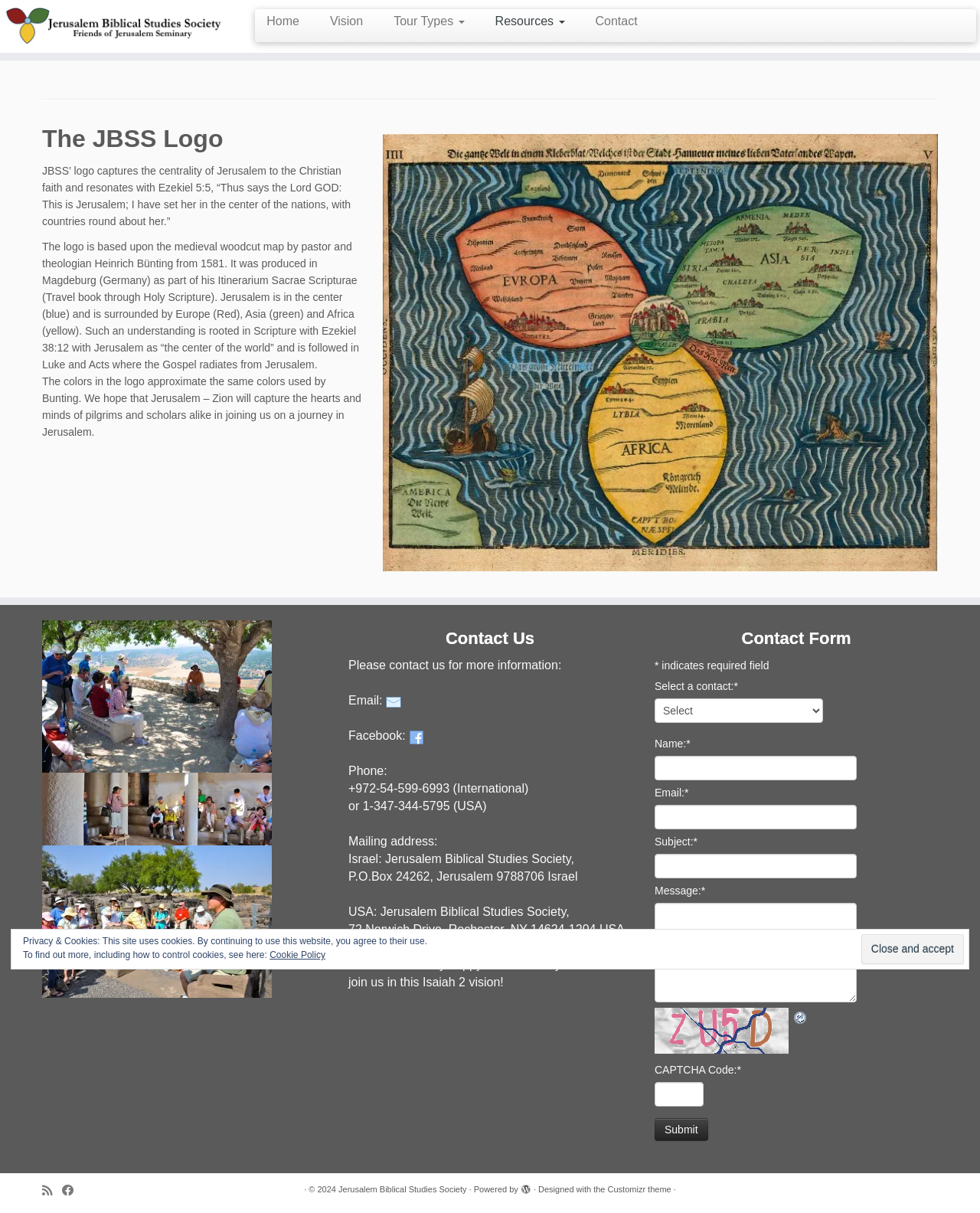Pinpoint the bounding box coordinates of the area that should be clicked to complete the following instruction: "Submit the contact form". The coordinates must be given as four float numbers between 0 and 1, i.e., [left, top, right, bottom].

[0.668, 0.921, 0.722, 0.94]